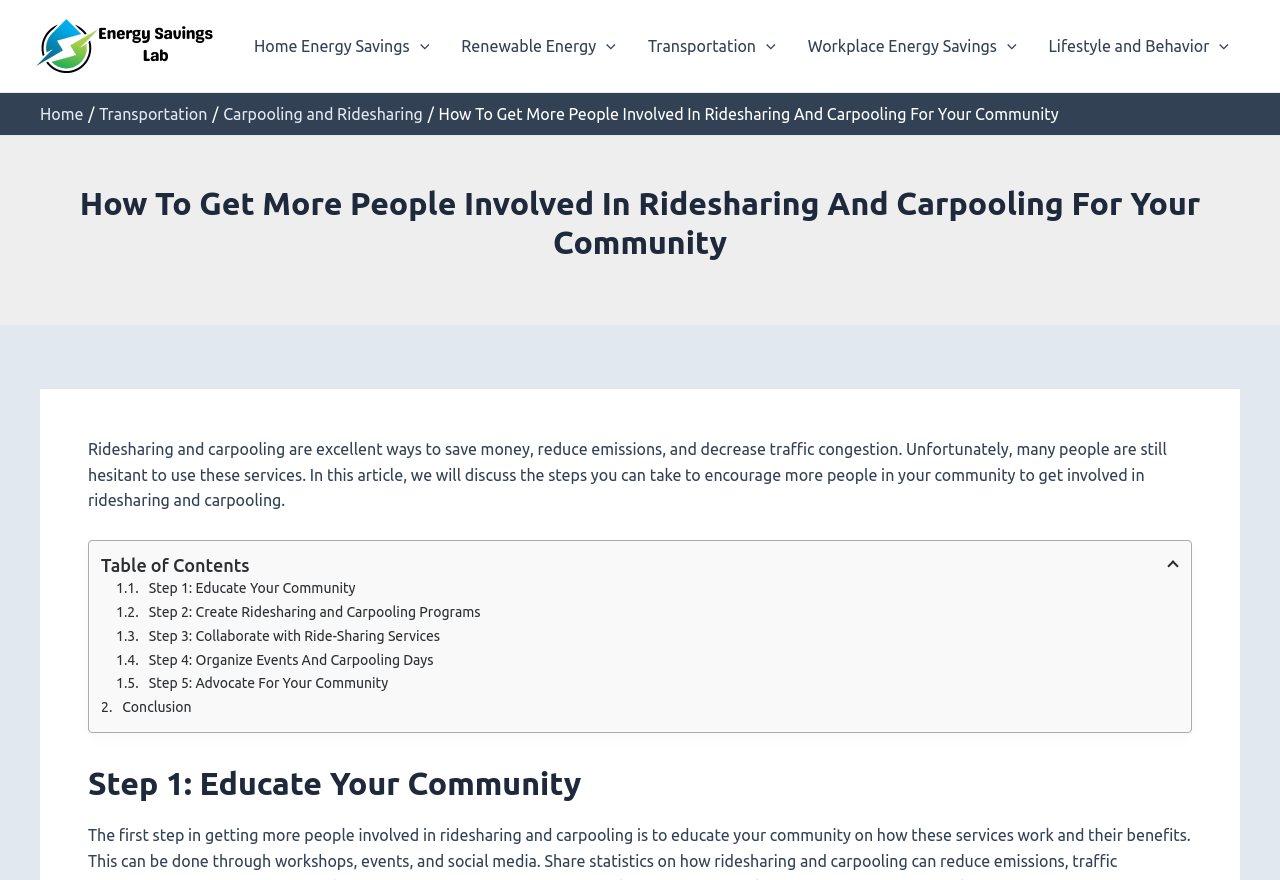Provide an in-depth description of the elements and layout of the webpage.

The webpage is about promoting ridesharing and carpooling in local communities. At the top left, there is a logo of "Energy Savings Lab" with a link to the website's homepage. Next to it, there is a navigation menu with five categories: Home Energy Savings, Renewable Energy, Transportation, Workplace Energy Savings, and Lifestyle and Behavior. Each category has a dropdown menu toggle icon.

Below the navigation menu, there is a breadcrumb trail showing the current page's location: Home > Transportation > Carpooling and Ridesharing. The title of the article, "How To Get More People Involved In Ridesharing And Carpooling For Your Community", is displayed prominently.

The main content of the article is divided into sections, starting with an introduction that explains the benefits of ridesharing and carpooling. The introduction is followed by a table of contents with links to five steps: Educate Your Community, Create Ridesharing and Carpooling Programs, Collaborate with Ride-Sharing Services, Organize Events And Carpooling Days, and Advocate For Your Community. Each step has a brief summary and a link to the corresponding section.

The article has a total of five sections, each with a heading and a brief description. The sections are arranged in a vertical layout, with the introduction at the top and the conclusion at the bottom. There are no images in the main content area, but there are icons in the navigation menu and breadcrumb trail.